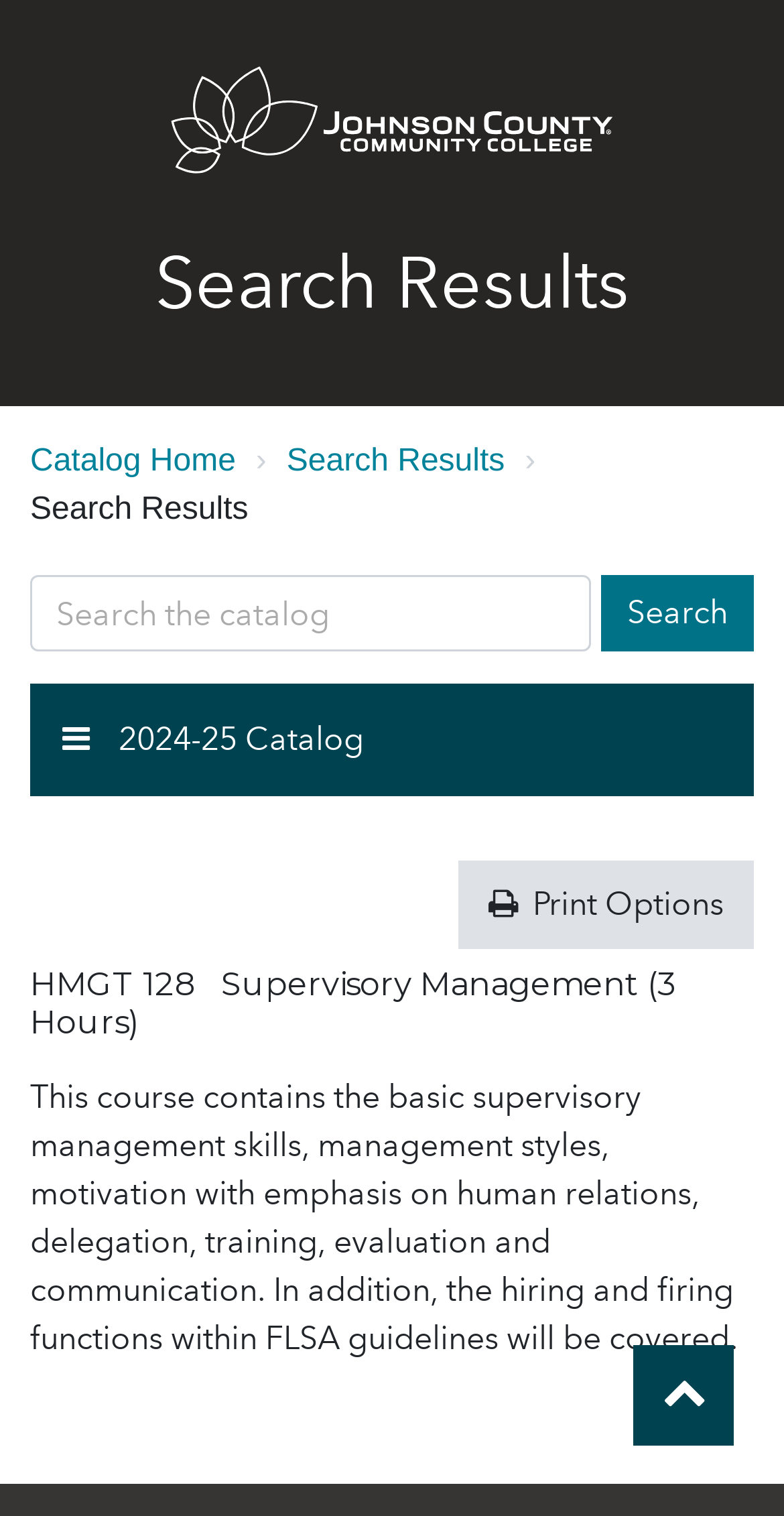Please identify the bounding box coordinates of the element's region that I should click in order to complete the following instruction: "Click the JCCC Logo". The bounding box coordinates consist of four float numbers between 0 and 1, i.e., [left, top, right, bottom].

[0.059, 0.031, 0.941, 0.127]